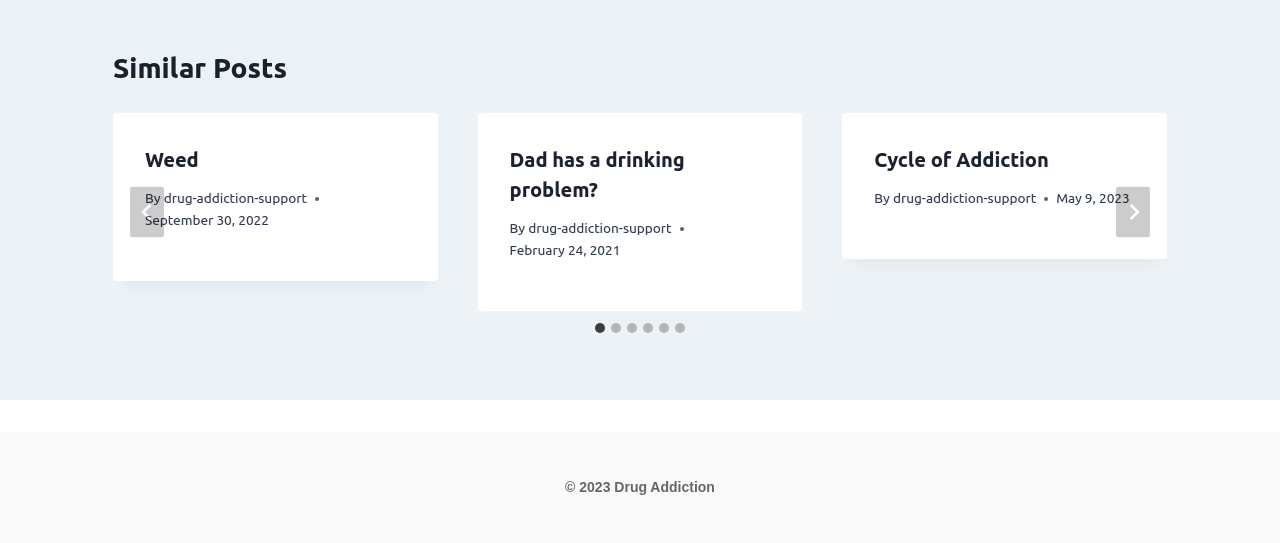Using the provided element description "aria-label="Next"", determine the bounding box coordinates of the UI element.

[0.872, 0.343, 0.898, 0.437]